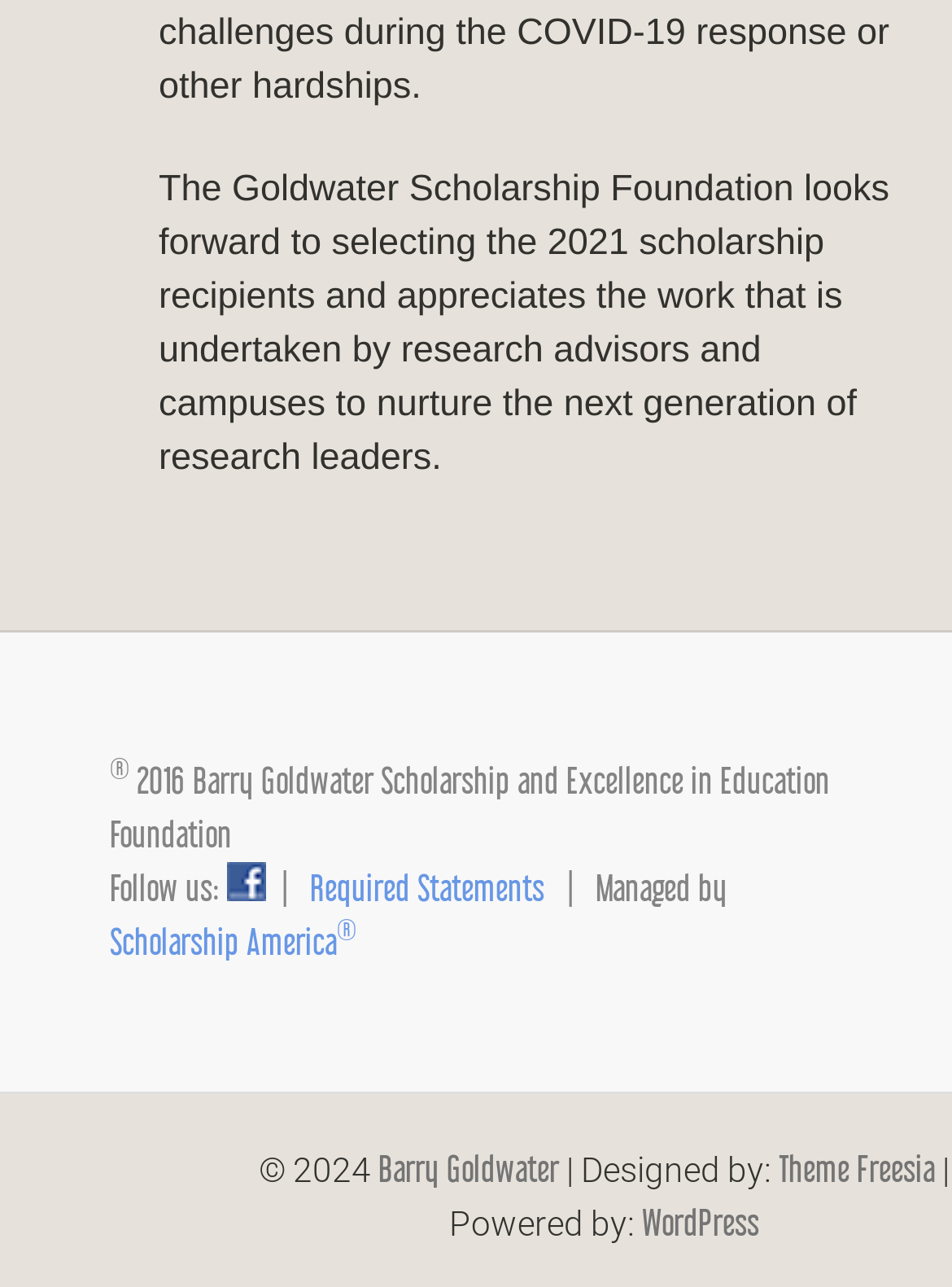Given the webpage screenshot, identify the bounding box of the UI element that matches this description: "Barry Goldwater".

[0.397, 0.892, 0.587, 0.924]